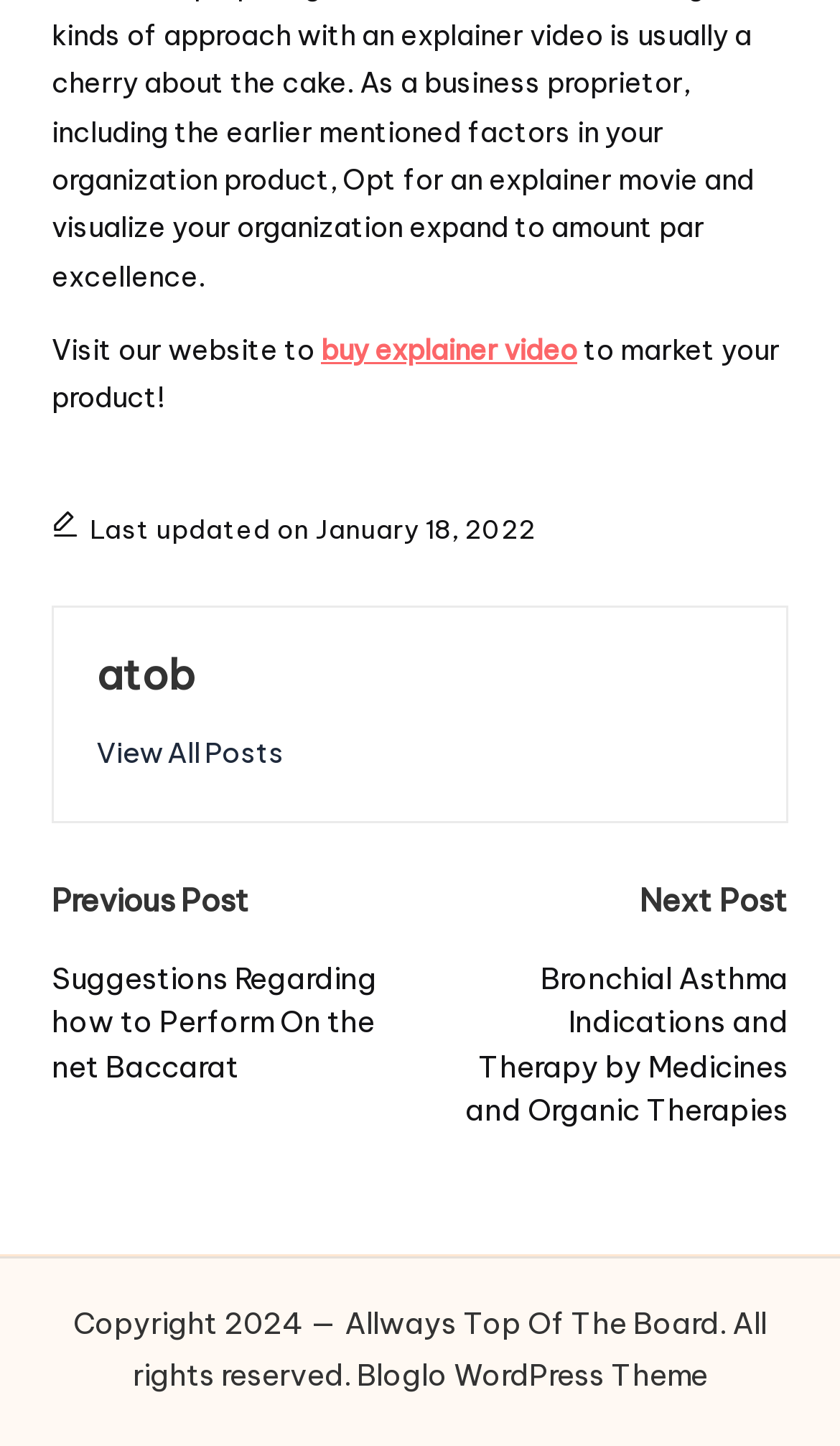Please answer the following question using a single word or phrase: 
What is the purpose of the website?

to market products